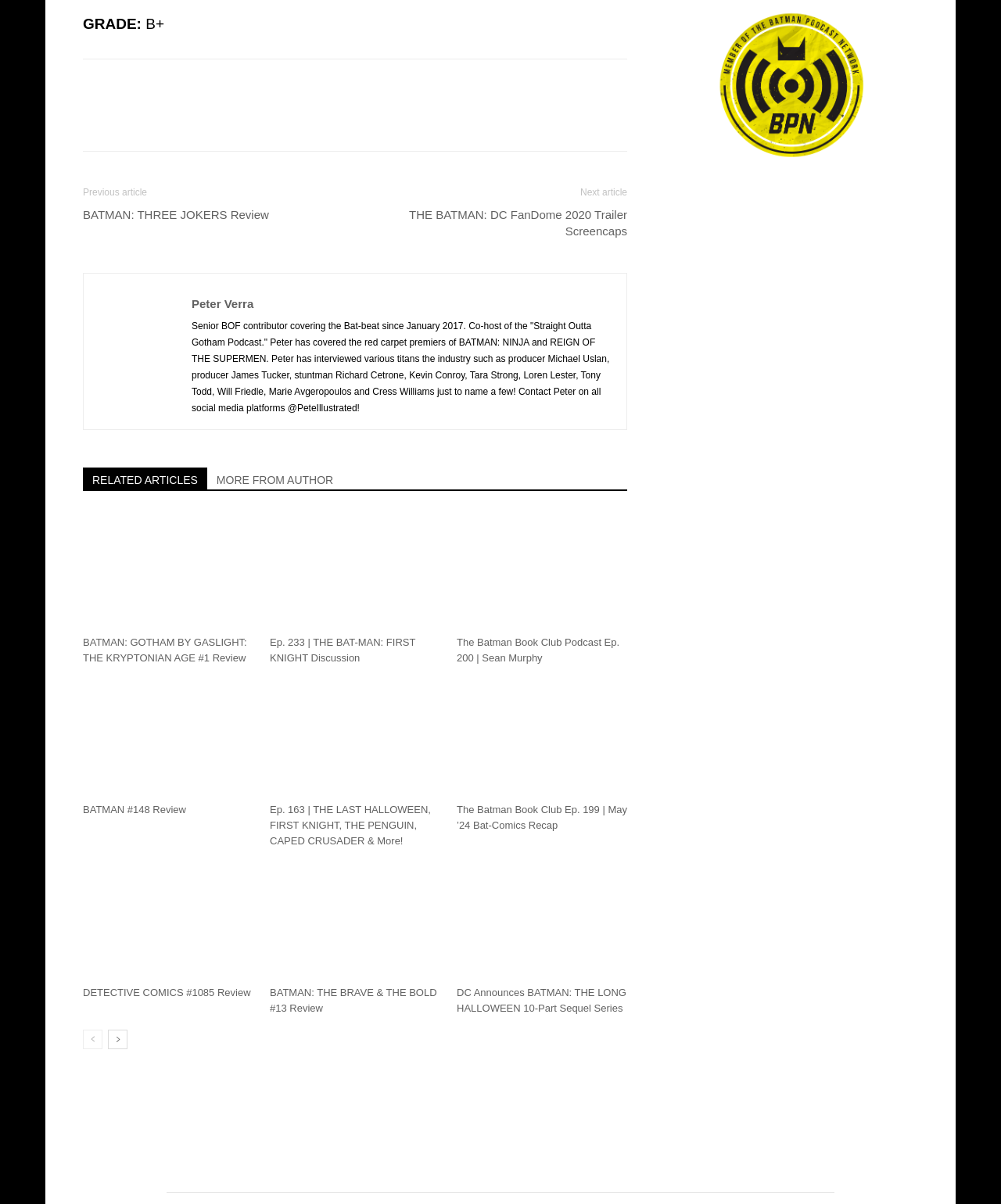Determine the bounding box coordinates of the element that should be clicked to execute the following command: "Check the 'Previous article' link".

[0.083, 0.155, 0.147, 0.164]